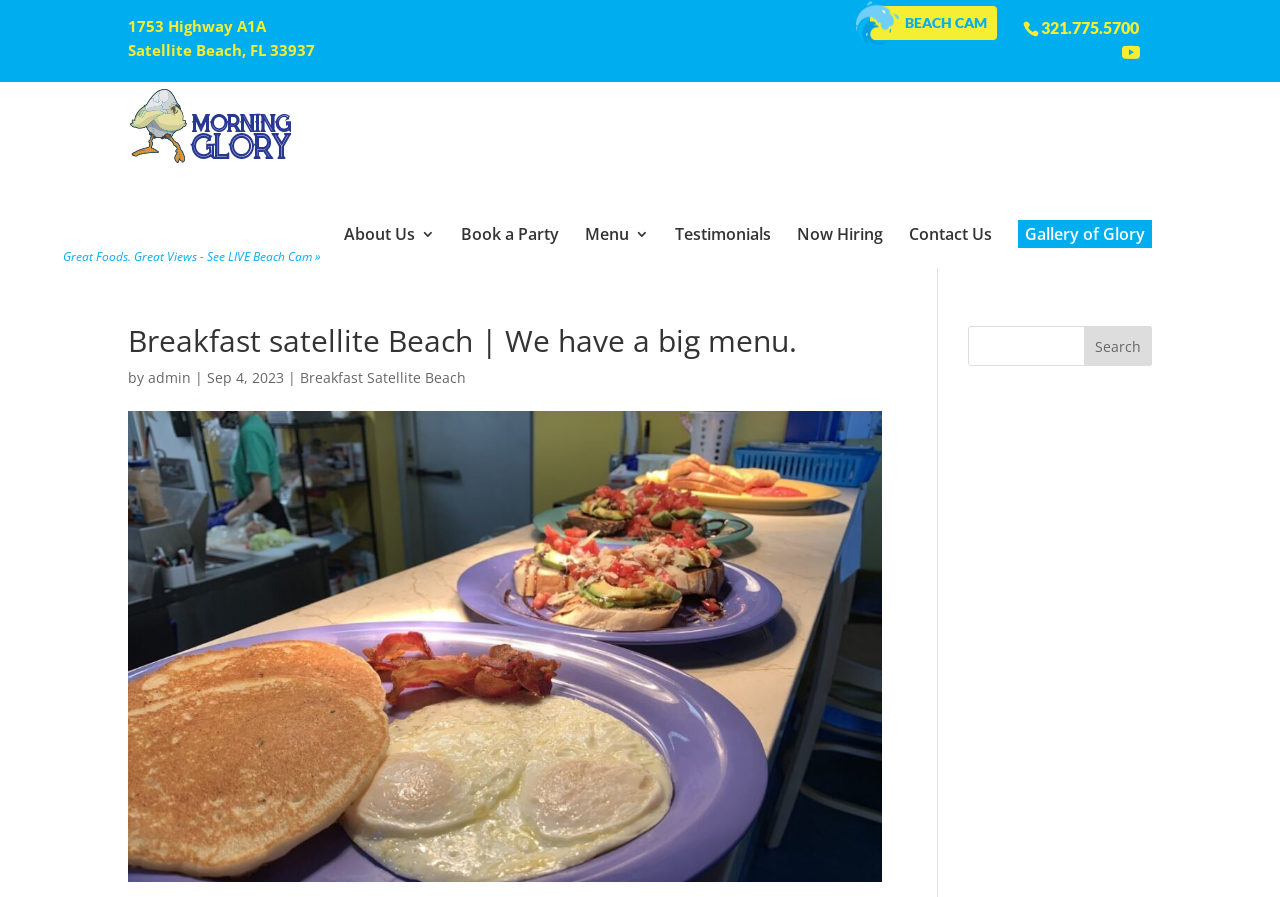From the screenshot, find the bounding box of the UI element matching this description: "Breakfast Satellite Beach". Supply the bounding box coordinates in the form [left, top, right, bottom], each a float between 0 and 1.

[0.234, 0.405, 0.364, 0.426]